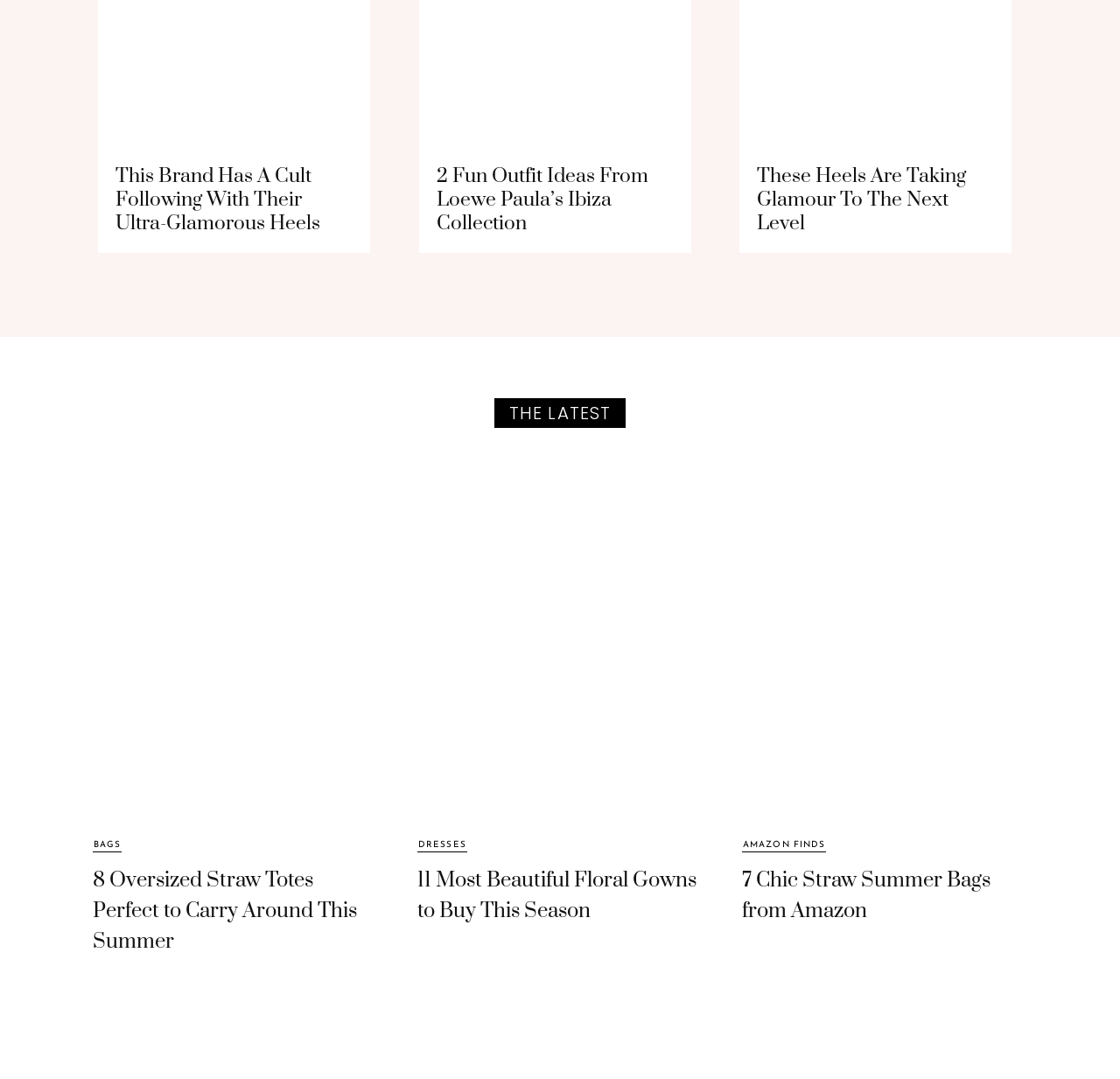Please specify the bounding box coordinates of the area that should be clicked to accomplish the following instruction: "View the article about Loewe Paula’s Ibiza collection". The coordinates should consist of four float numbers between 0 and 1, i.e., [left, top, right, bottom].

[0.374, 0.126, 0.617, 0.141]